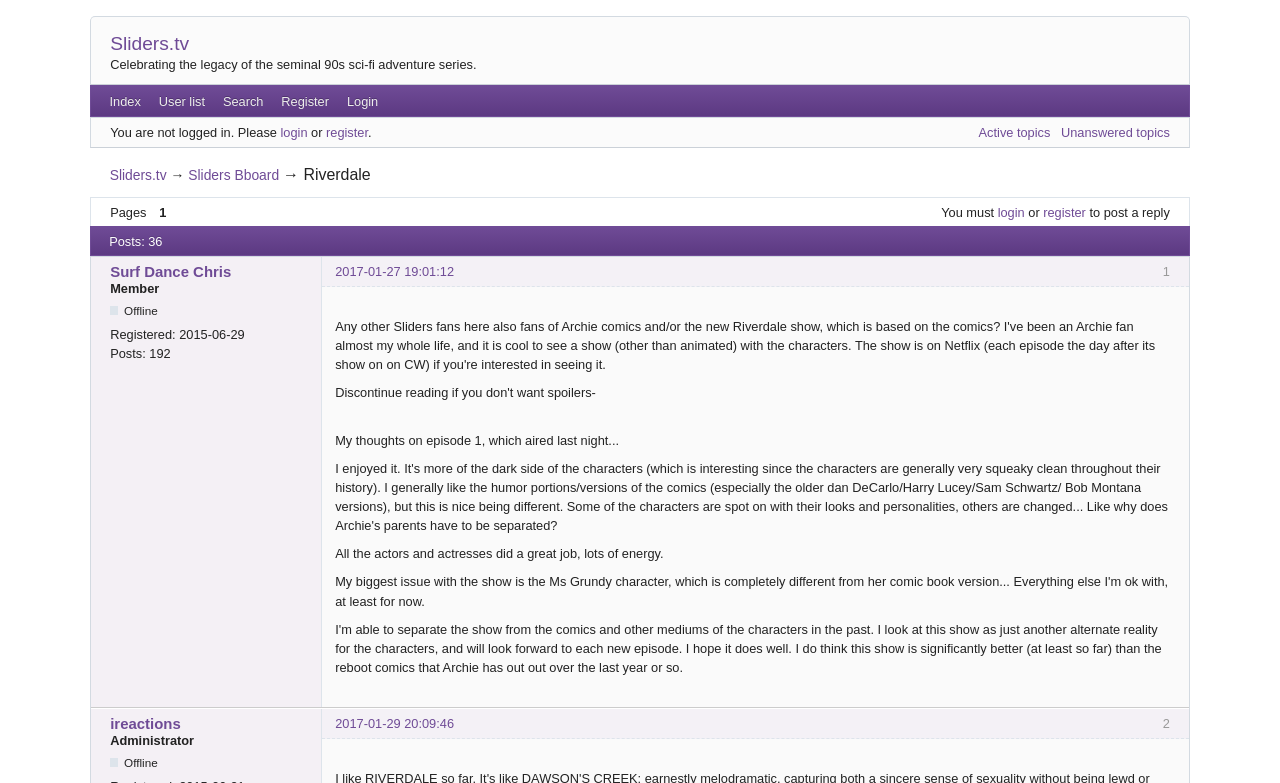Find the bounding box of the UI element described as follows: "Surf Dance Chris".

[0.086, 0.334, 0.241, 0.359]